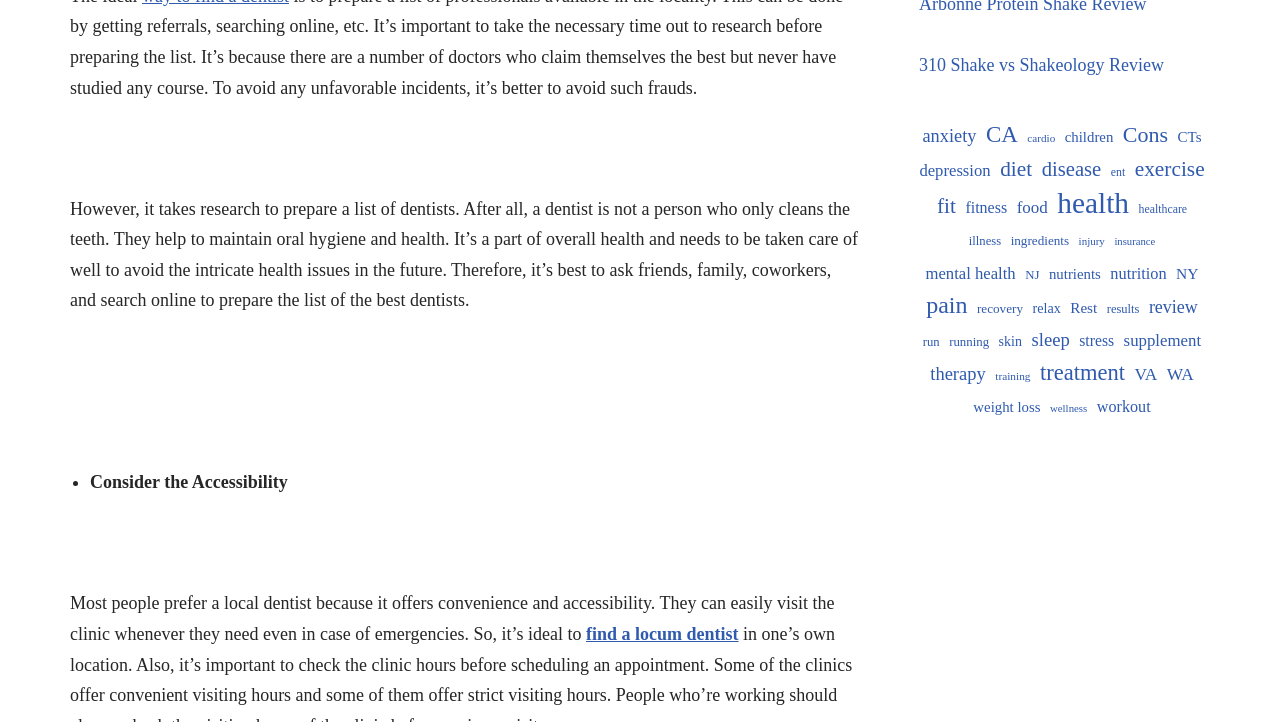Reply to the question with a single word or phrase:
How many links are related to health?

Many